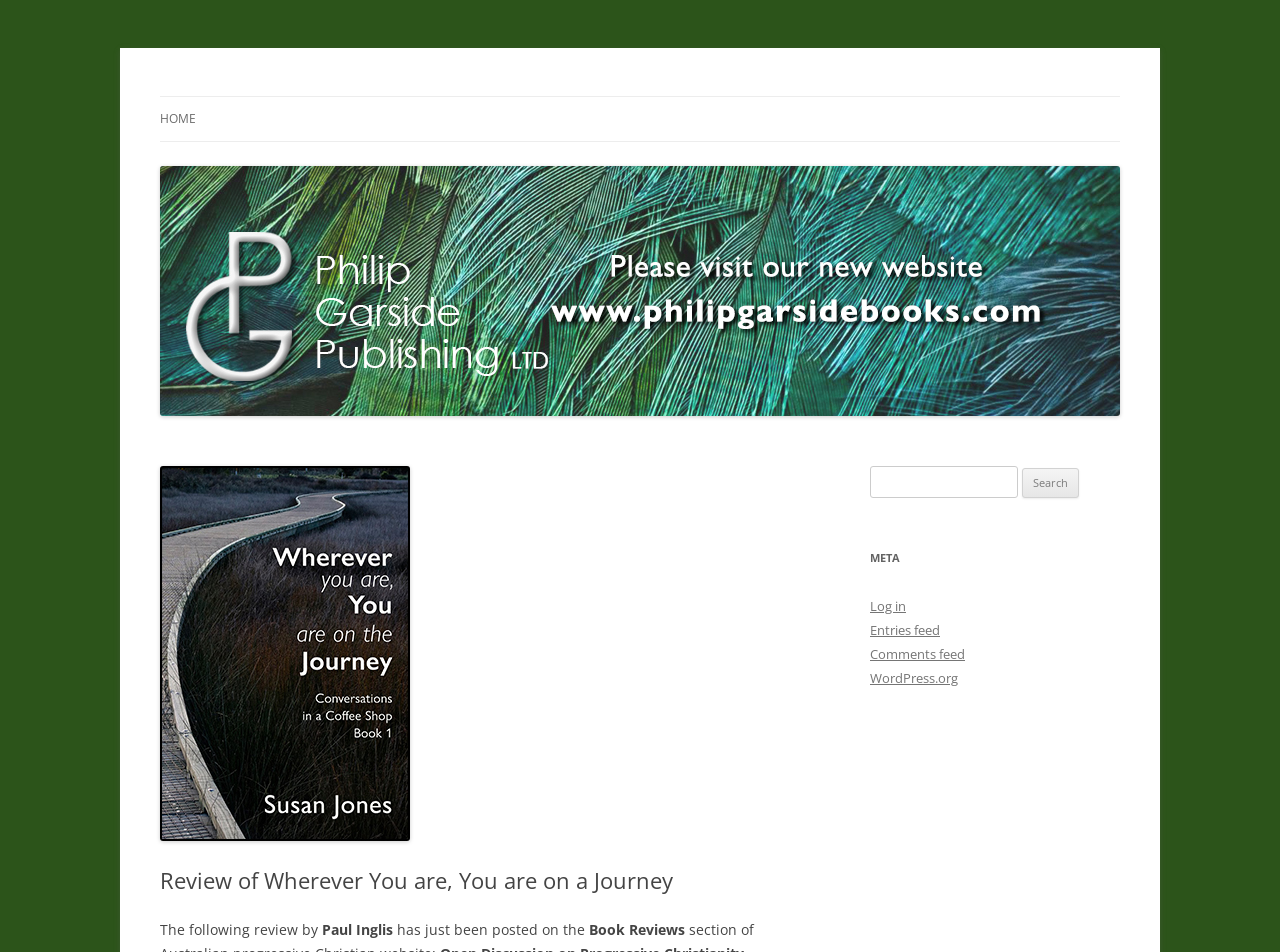Pinpoint the bounding box coordinates for the area that should be clicked to perform the following instruction: "Search for a book".

[0.68, 0.49, 0.795, 0.523]